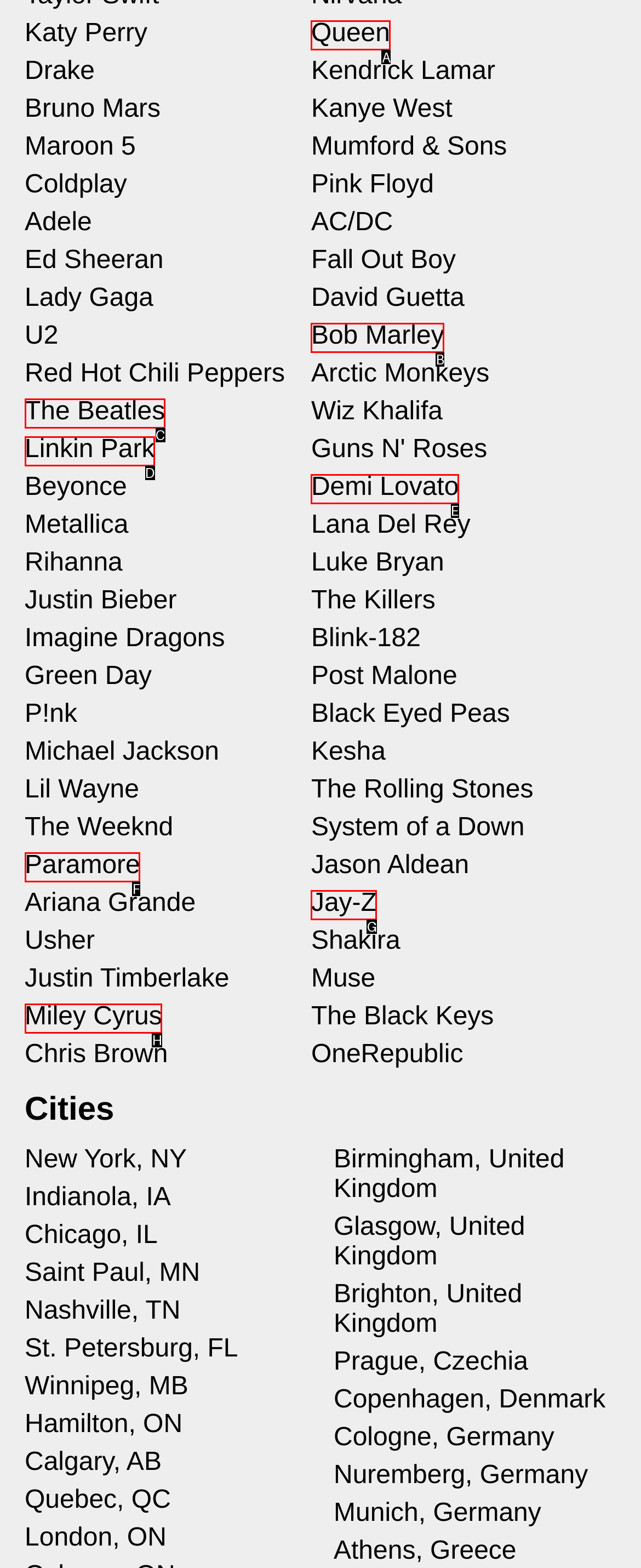Tell me which one HTML element I should click to complete the following task: Explore Queen Answer with the option's letter from the given choices directly.

A